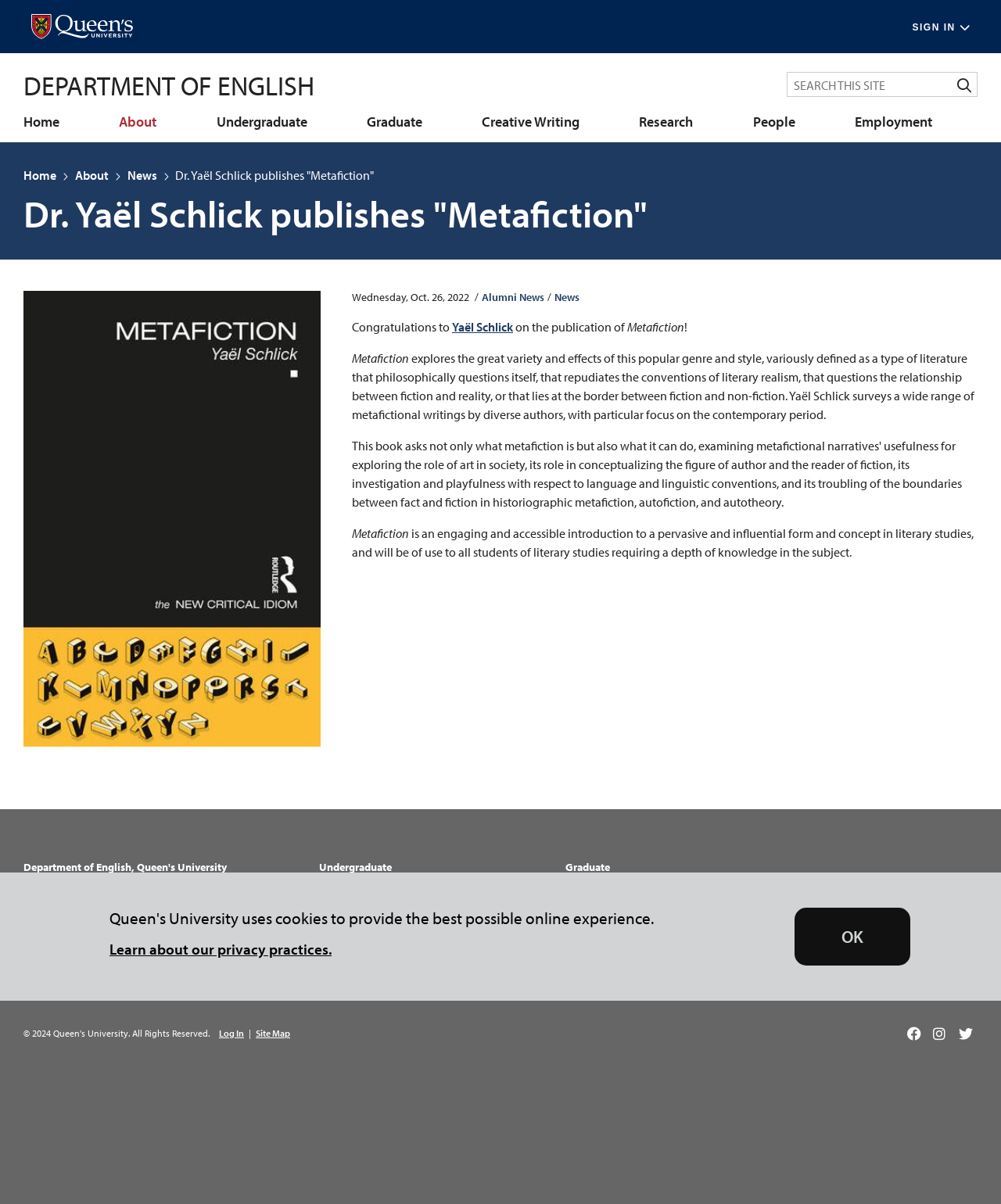Specify the bounding box coordinates of the region I need to click to perform the following instruction: "Click the 'Yaël Schlick' link". The coordinates must be four float numbers in the range of 0 to 1, i.e., [left, top, right, bottom].

[0.452, 0.265, 0.512, 0.278]